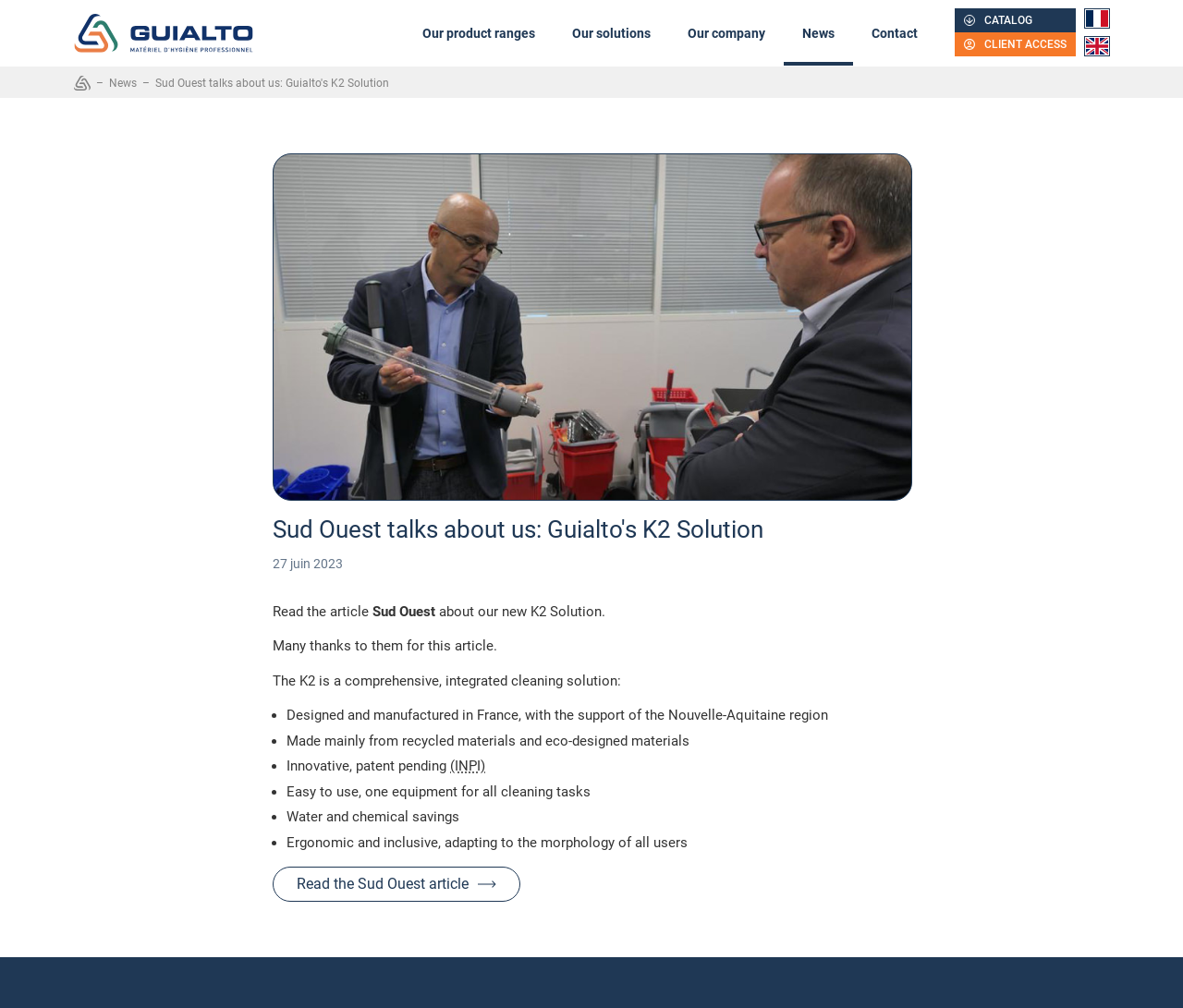What is the language of the webpage?
Answer the question with just one word or phrase using the image.

French and English